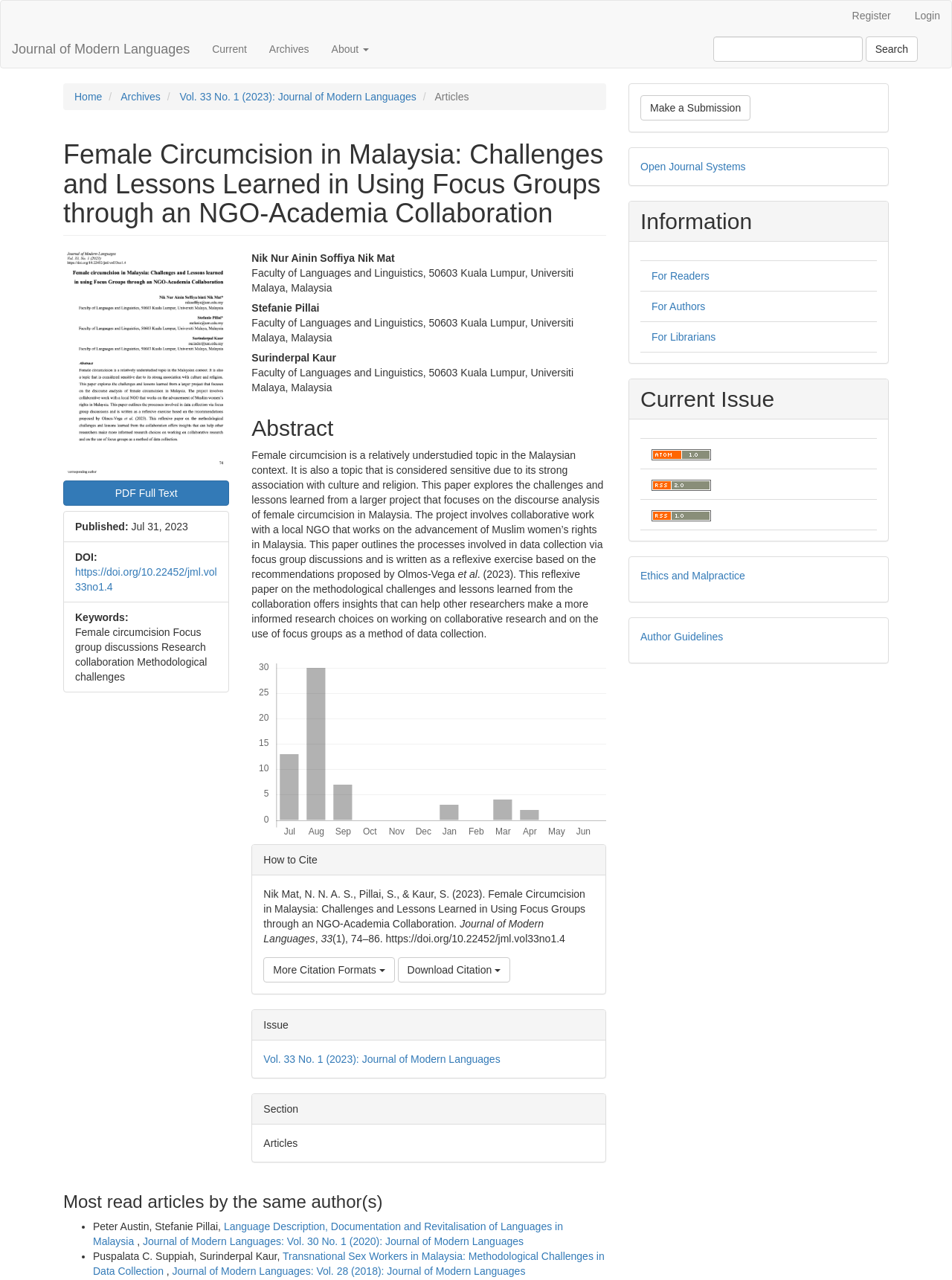Illustrate the webpage thoroughly, mentioning all important details.

The webpage is an article page from the Journal of Modern Languages, with a focus on a specific article titled "Female Circumcision in Malaysia: Challenges and Lessons Learned in Using Focus Groups through an NGO-Academia Collaboration". 

At the top of the page, there is a navigation menu with links to the main navigation, main content, and sidebar. On the top right, there are links to register and login. 

Below the navigation menu, there is a site navigation section with links to current, archives, and about pages. Next to it, there is a search bar with a search button. 

The main content of the page is divided into two sections: the article details and the article content. The article details section includes the article title, authors, publication date, DOI, and keywords. 

The article content section is further divided into several subsections, including the abstract, main article content, downloads, and article details. The abstract provides a brief summary of the article, while the main article content includes the full text of the article. The downloads section allows users to download the article in PDF format. The article details section provides additional information about the article, including how to cite it.

On the right-hand side of the page, there is a sidebar with links to make a submission, developed by Open Journal Systems, and information for readers, authors, and librarians. There is also a section for the current issue, with links to Atom and RSS2 logos.

At the bottom of the page, there is a section titled "Most read articles by the same author(s)", which lists several articles by the same authors, with links to each article.